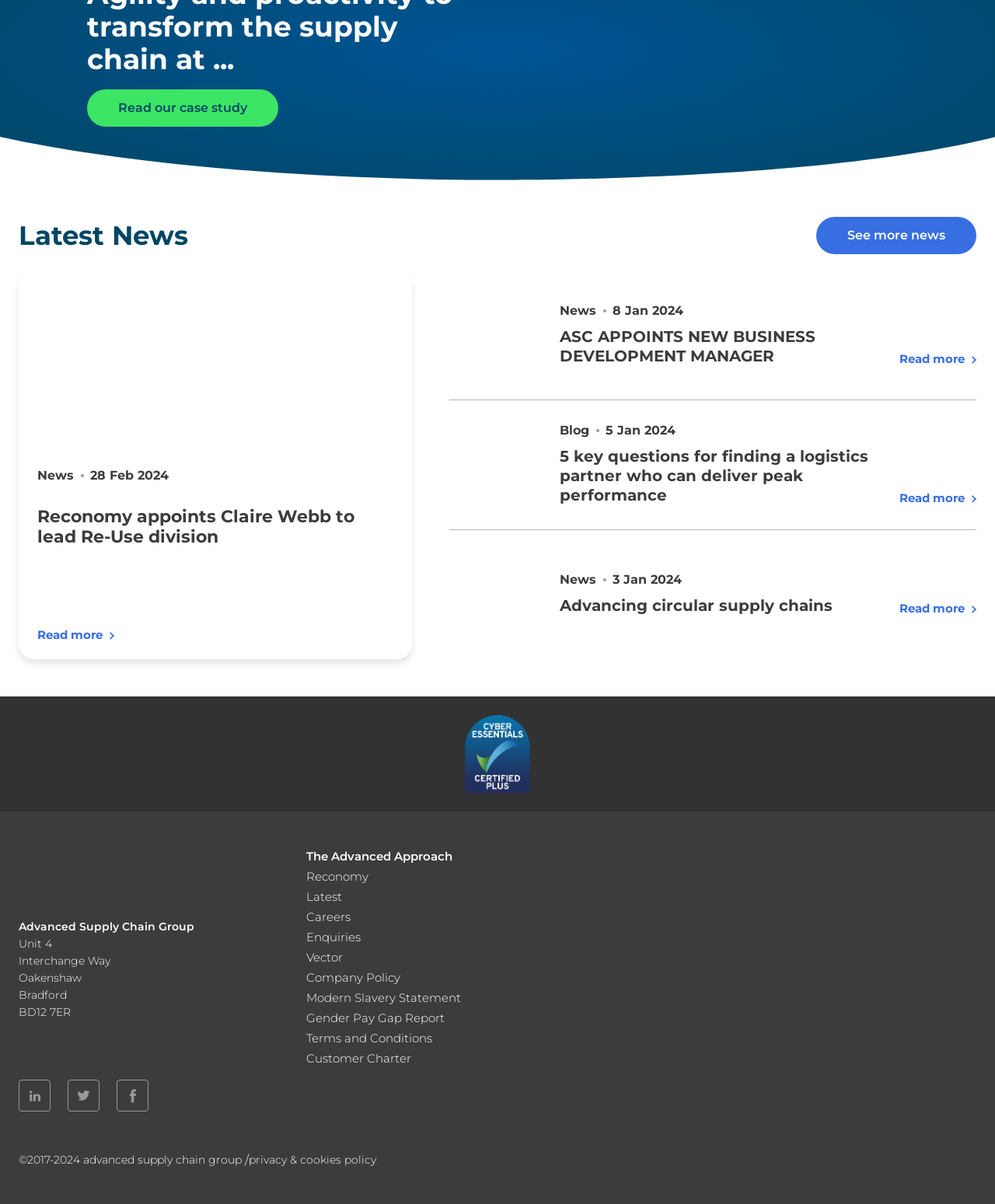Please find the bounding box coordinates of the section that needs to be clicked to achieve this instruction: "Check the company's LinkedIn page".

[0.019, 0.897, 0.051, 0.923]